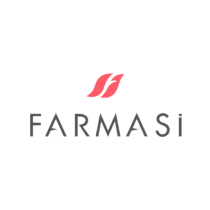Respond to the following question with a brief word or phrase:
What is the color of the stylized leaves in the logo?

Vibrant pink